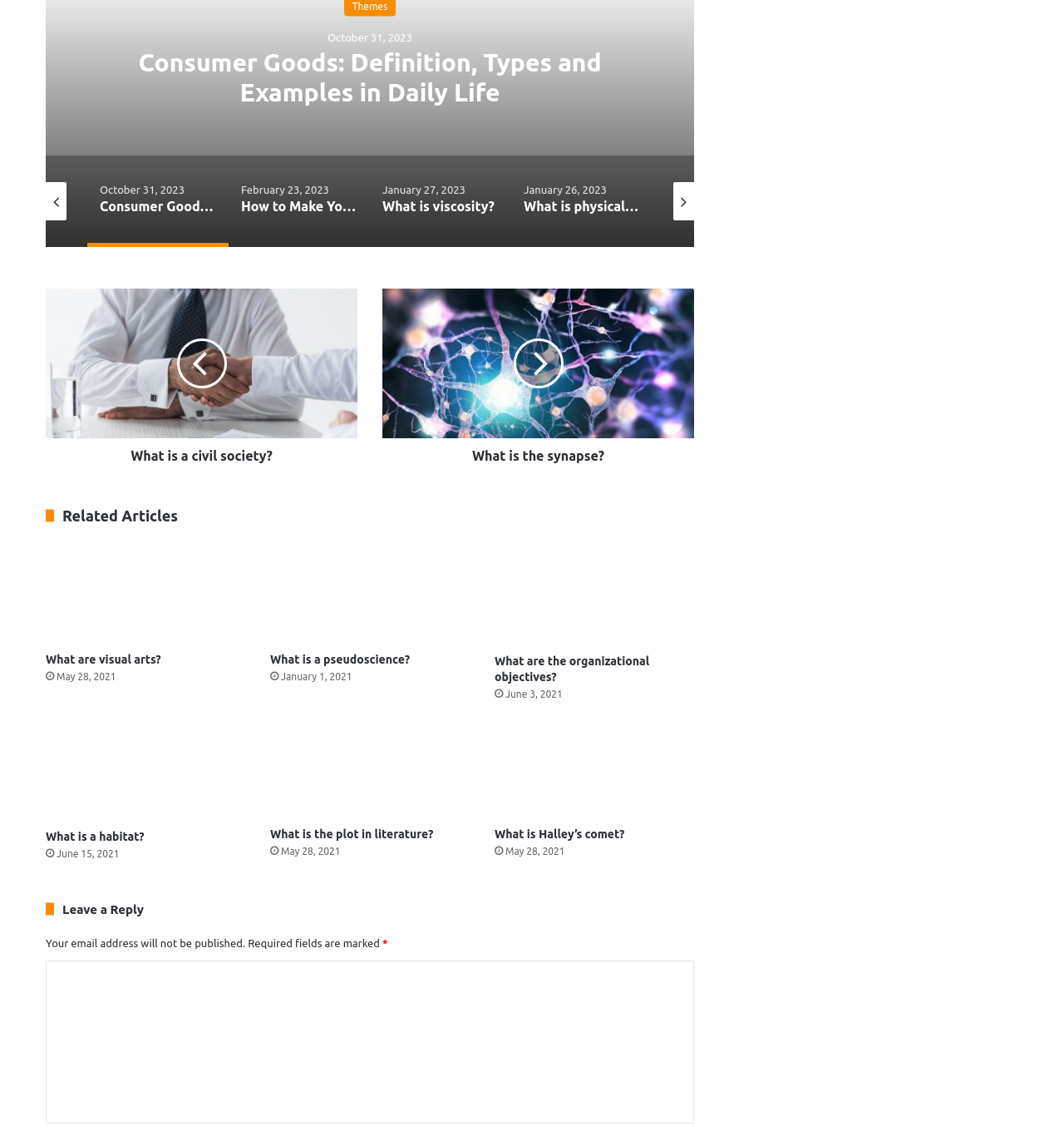Find the bounding box coordinates for the area you need to click to carry out the instruction: "Leave a comment". The coordinates should be four float numbers between 0 and 1, indicated as [left, top, right, bottom].

[0.043, 0.853, 0.652, 0.998]